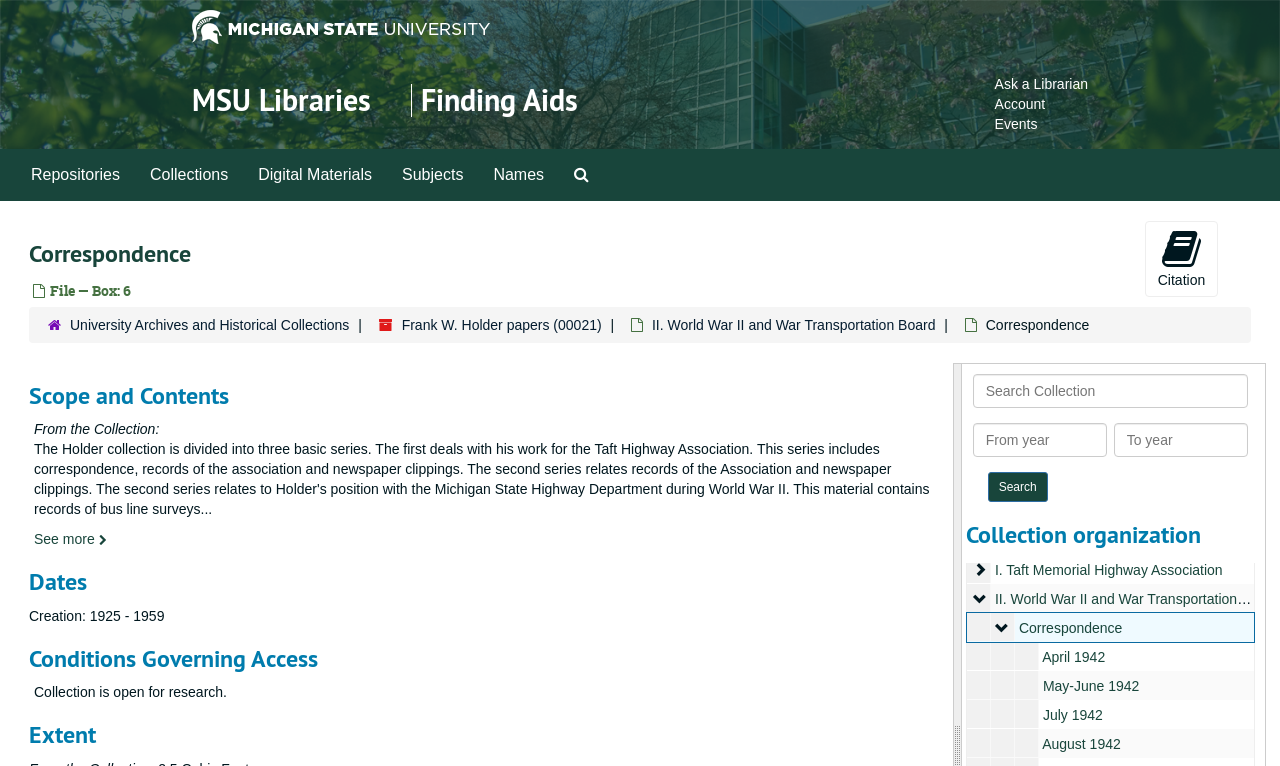Reply to the question with a brief word or phrase: What is the name of the library?

MSU Libraries